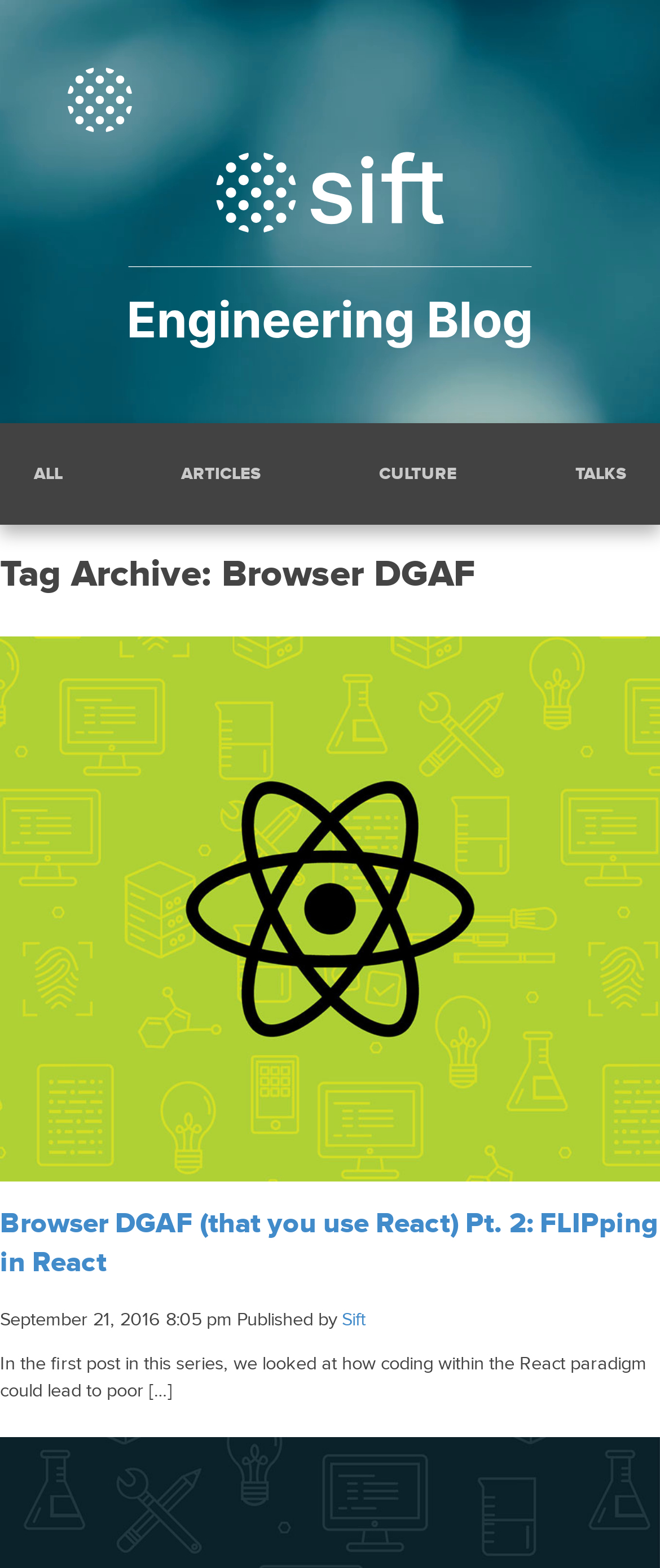Could you highlight the region that needs to be clicked to execute the instruction: "go to January 2023"?

None